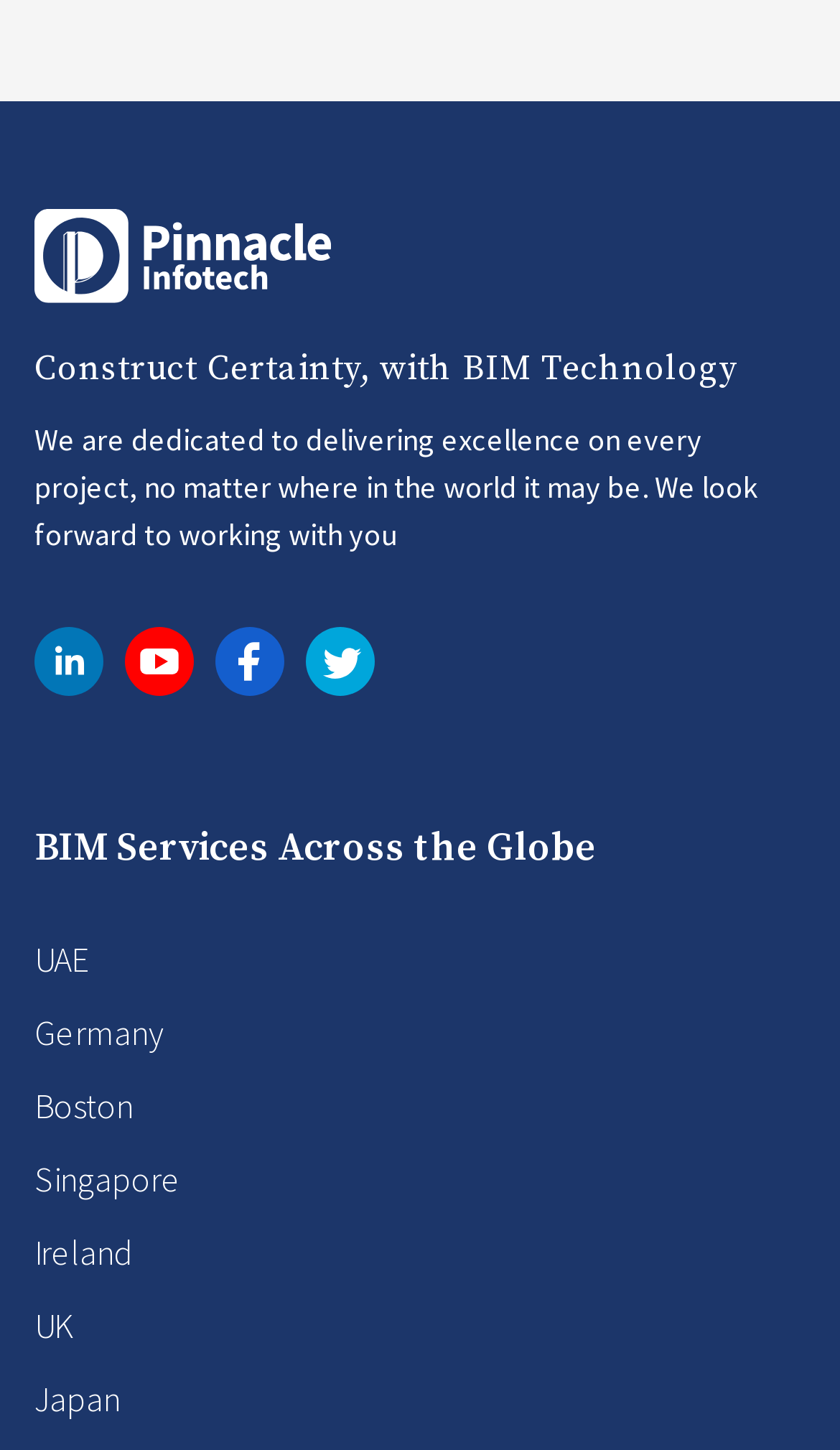Identify the bounding box coordinates of the clickable section necessary to follow the following instruction: "Follow on LinkedIn". The coordinates should be presented as four float numbers from 0 to 1, i.e., [left, top, right, bottom].

[0.041, 0.438, 0.123, 0.468]